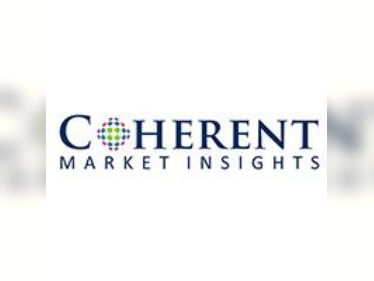Give a thorough explanation of the image.

The image features the logo of "Coherent Market Insights," a market research and consulting firm. The logo is characterized by its clear, professional typography which spells out the company name, accompanied by a distinctive circular design that incorporates various colors, symbolizing diversity and innovation in market insights. This branding reflects the firm's focus on providing comprehensive data and analytics across various industries, aiding in informed decision-making for clients in a competitive landscape. The image is positioned within a context discussing significant market trends and growth projections in areas like in vitro diagnostics and hospital-acquired disease testing, exemplifying the firm's expertise in these sectors.